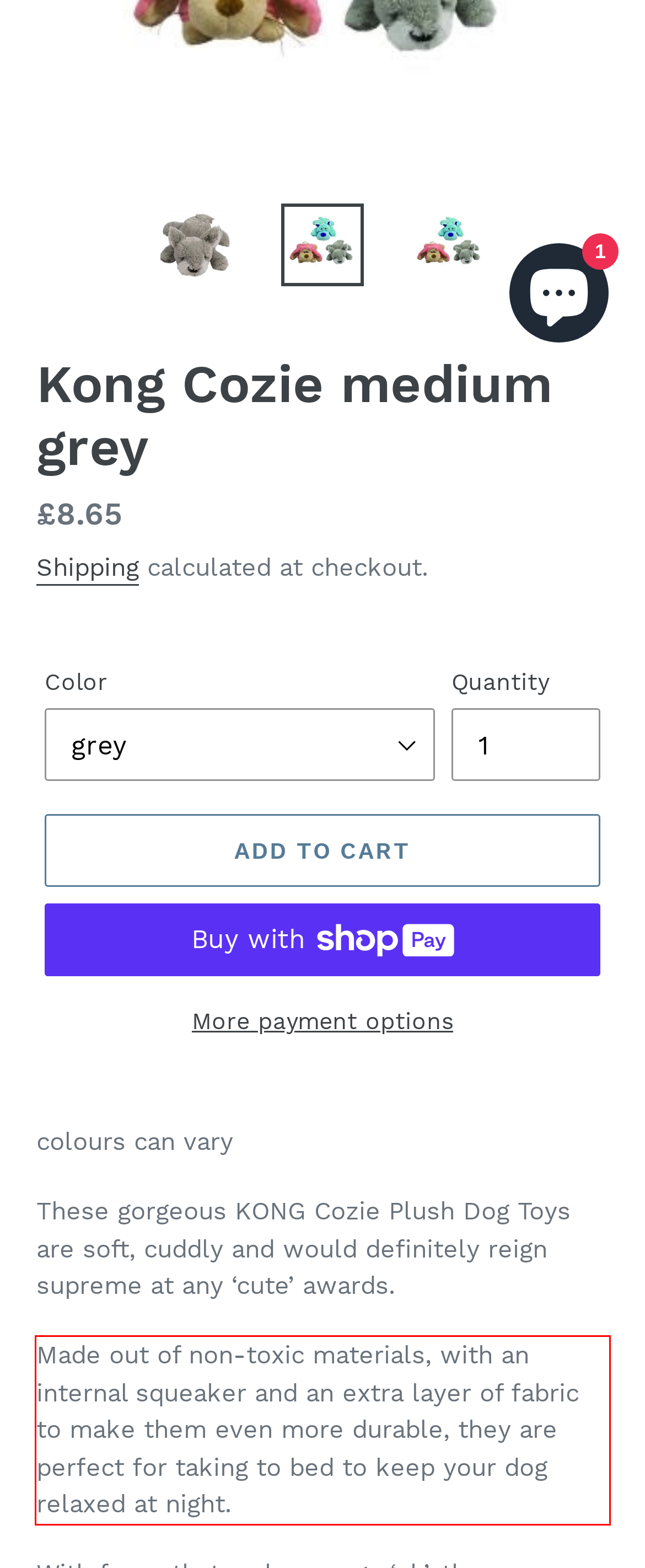Please perform OCR on the UI element surrounded by the red bounding box in the given webpage screenshot and extract its text content.

Made out of non-toxic materials, with an internal squeaker and an extra layer of fabric to make them even more durable, they are perfect for taking to bed to keep your dog relaxed at night.